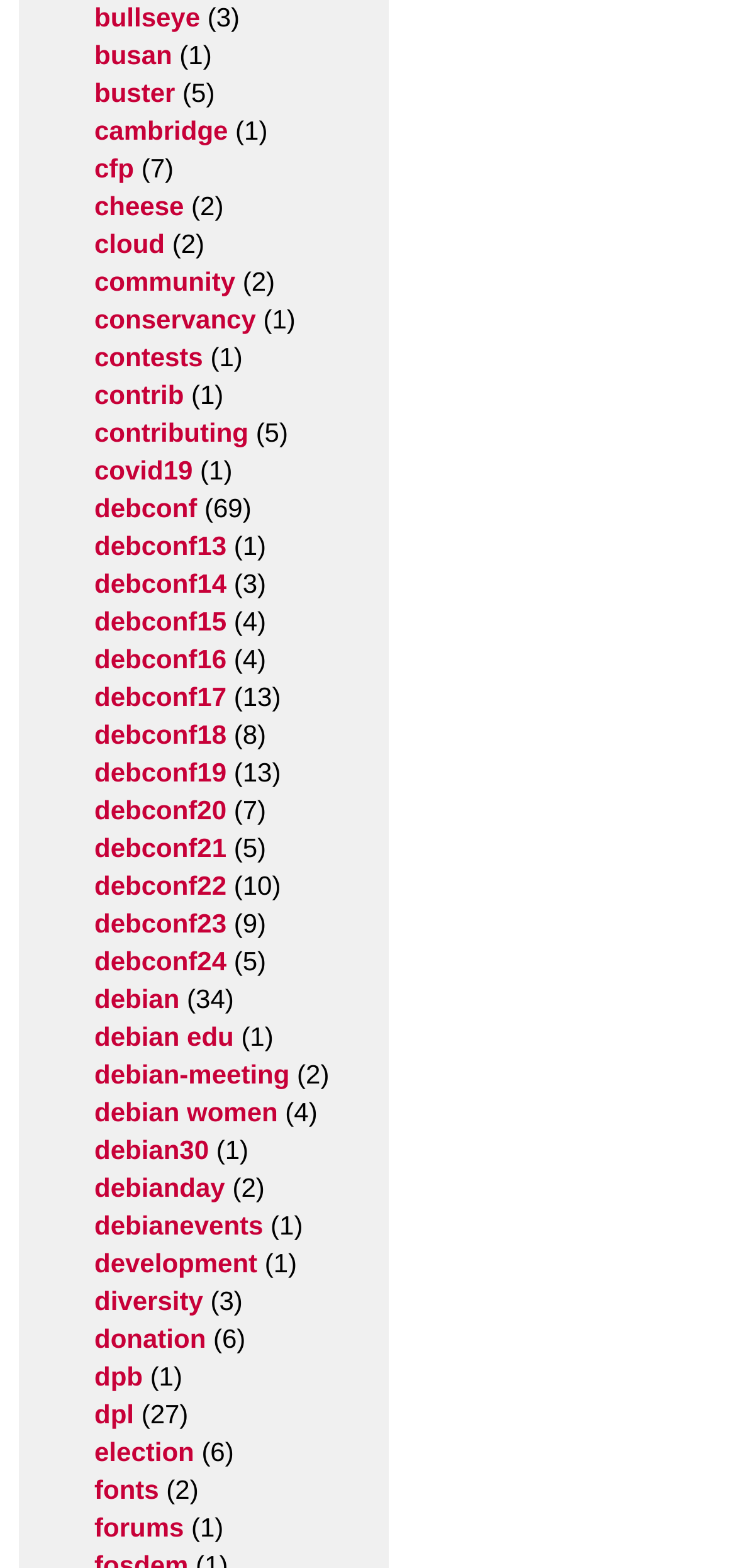Identify the bounding box coordinates of the element to click to follow this instruction: 'visit busan'. Ensure the coordinates are four float values between 0 and 1, provided as [left, top, right, bottom].

[0.128, 0.026, 0.234, 0.05]